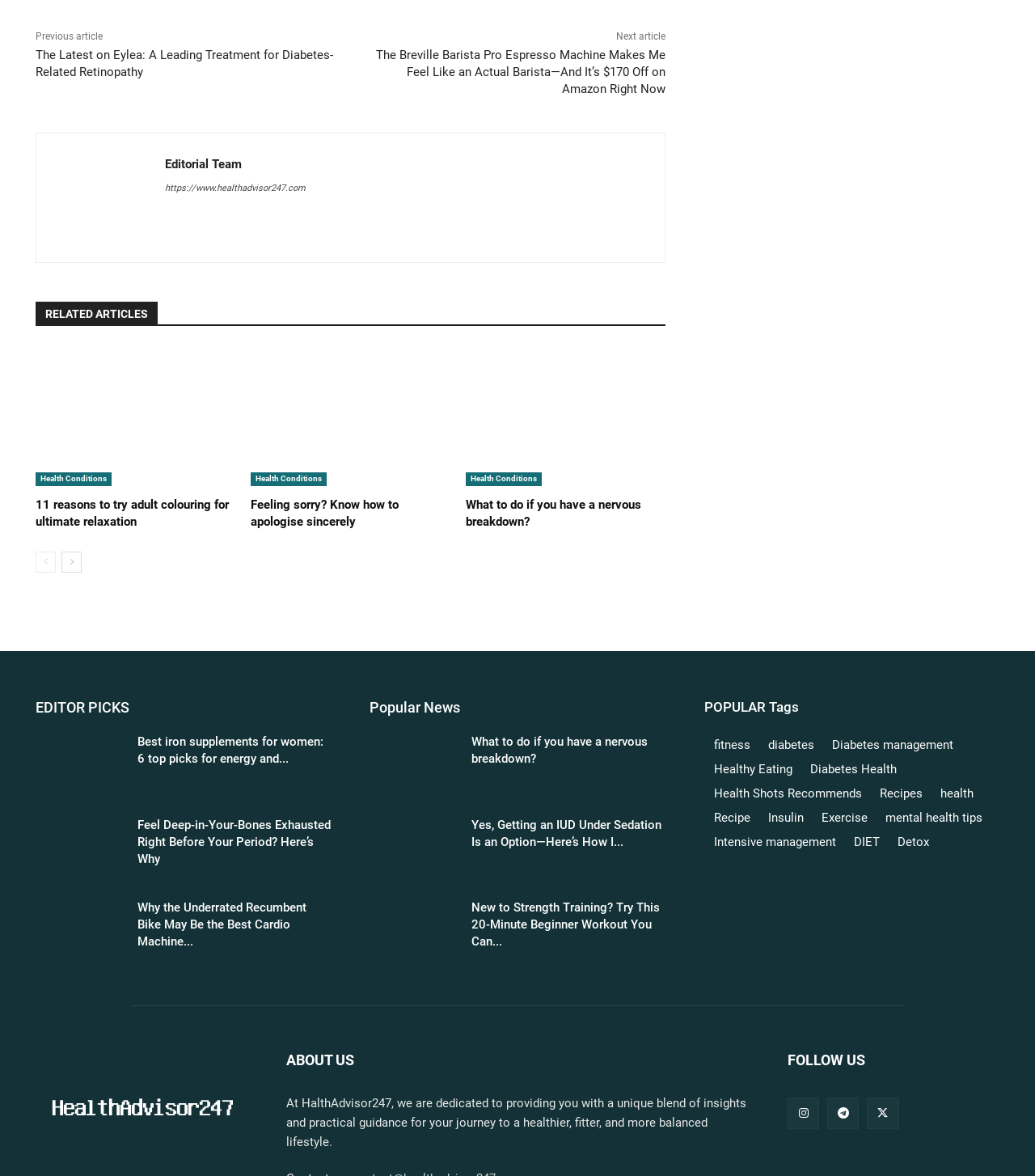Please determine the bounding box coordinates for the element that should be clicked to follow these instructions: "Read the article '11 reasons to try adult colouring for ultimate relaxation'".

[0.034, 0.295, 0.227, 0.413]